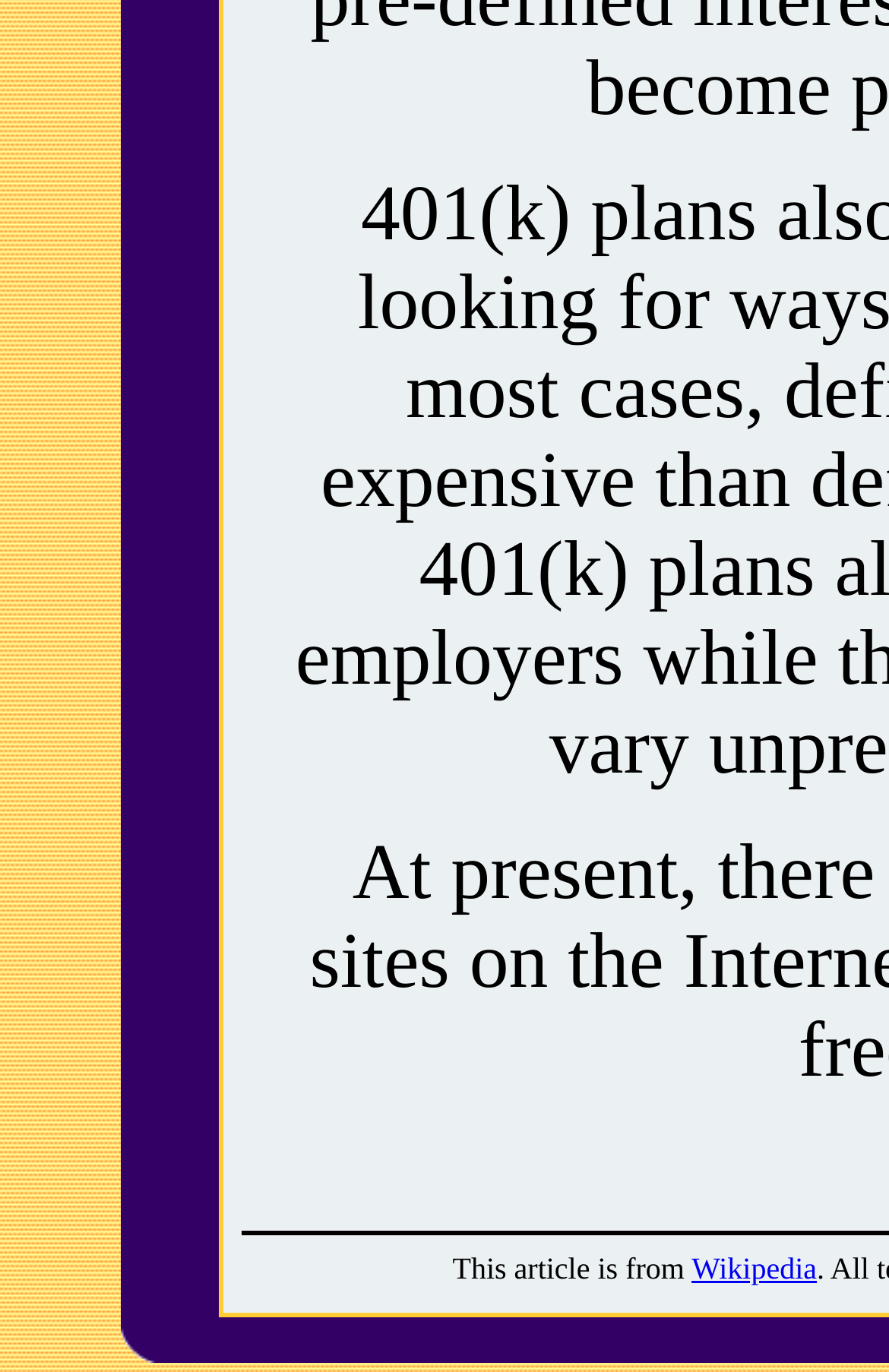Please find the bounding box for the UI component described as follows: "Wikipedia".

[0.778, 0.912, 0.919, 0.937]